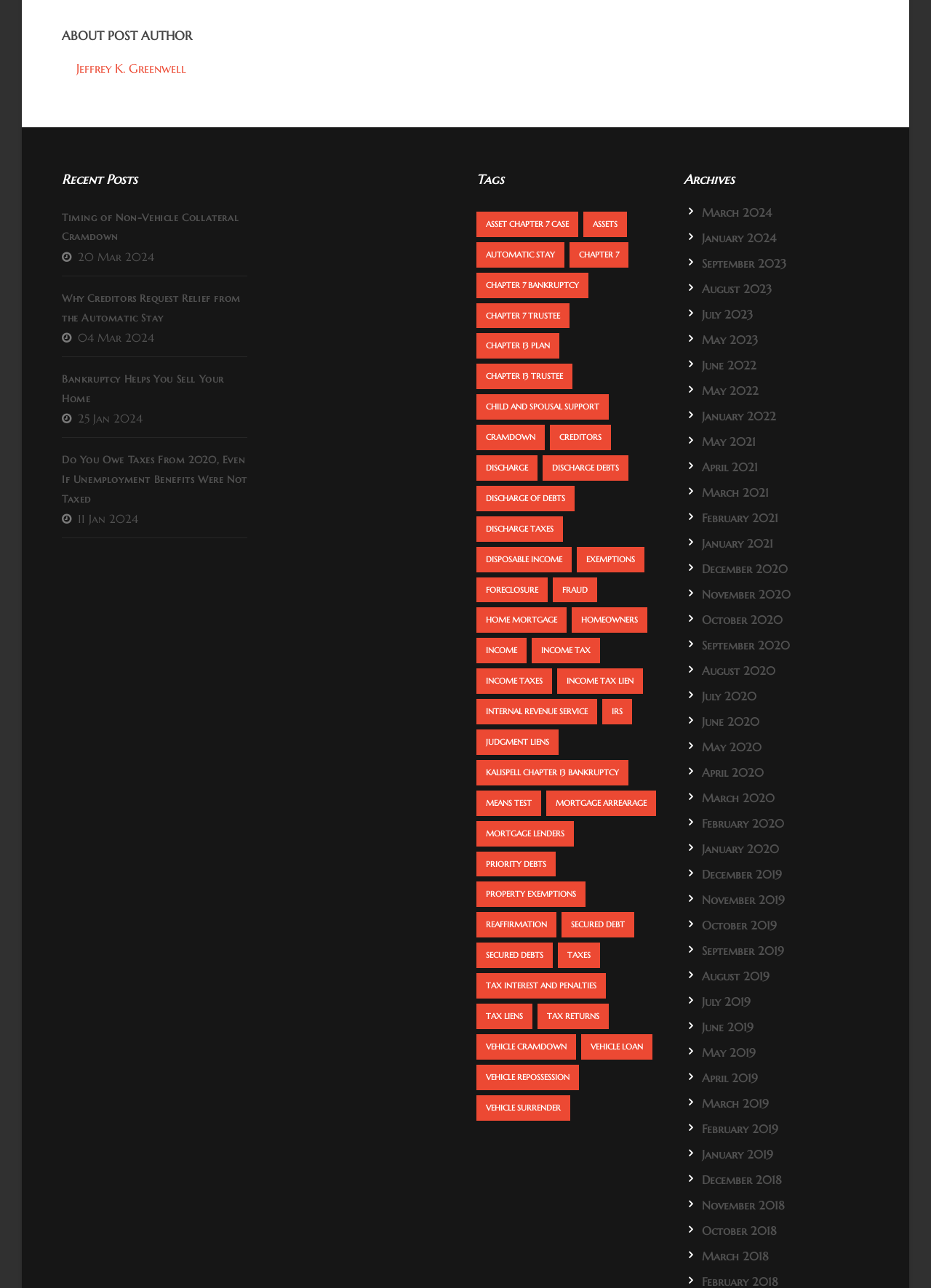What is the topic of the post 'Timing of Non-Vehicle Collateral Cramdown'?
Use the information from the screenshot to give a comprehensive response to the question.

The post 'Timing of Non-Vehicle Collateral Cramdown' is listed under the 'Recent Posts' section, and based on the context of the other posts, it is likely related to bankruptcy.